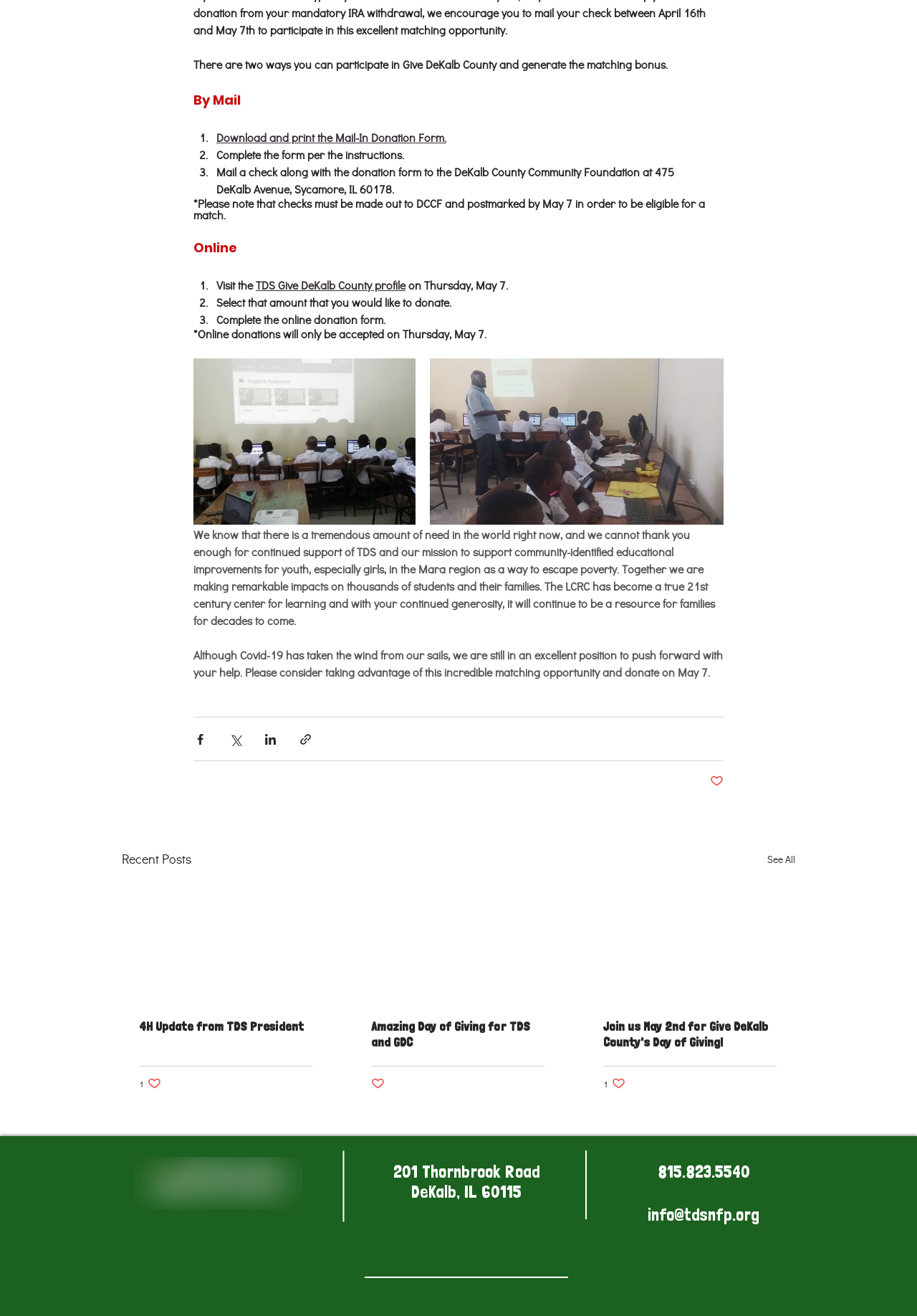What is the purpose of the LCRC? Please answer the question using a single word or phrase based on the image.

A 21st century center for learning